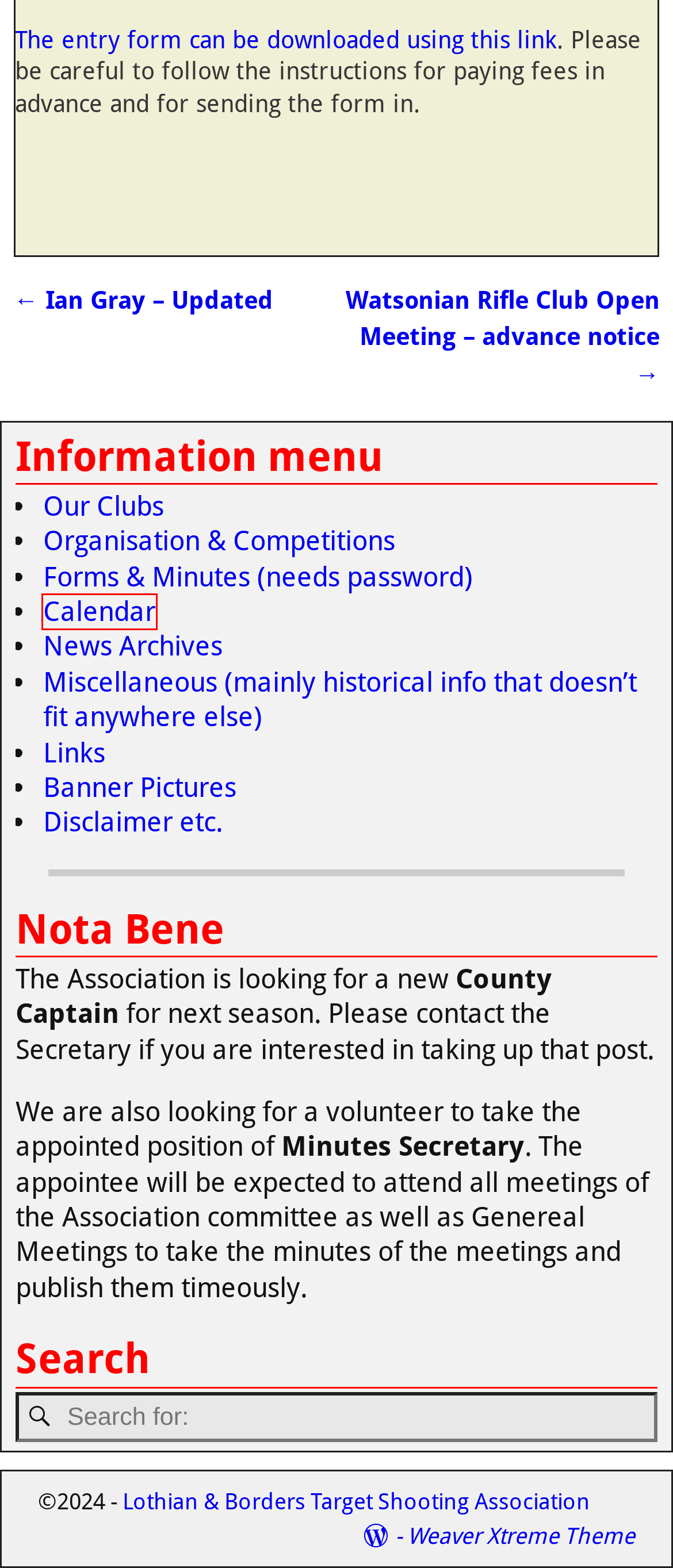Analyze the screenshot of a webpage with a red bounding box and select the webpage description that most accurately describes the new page resulting from clicking the element inside the red box. Here are the candidates:
A. Clubs | Lothian & Borders Target Shooting Association
B. Disclaimer etc. | Lothian & Borders Target Shooting Association
C. calendarofevents | Lothian & Borders Target Shooting Association
D. Organisation & Competitions | Lothian & Borders Target Shooting Association
E. News Archives | Lothian & Borders Target Shooting Association
F. Links | Lothian & Borders Target Shooting Association
G. Lothian & Borders Target Shooting Association (LBTSA)
H. Miscellaneous | Lothian & Borders Target Shooting Association

C